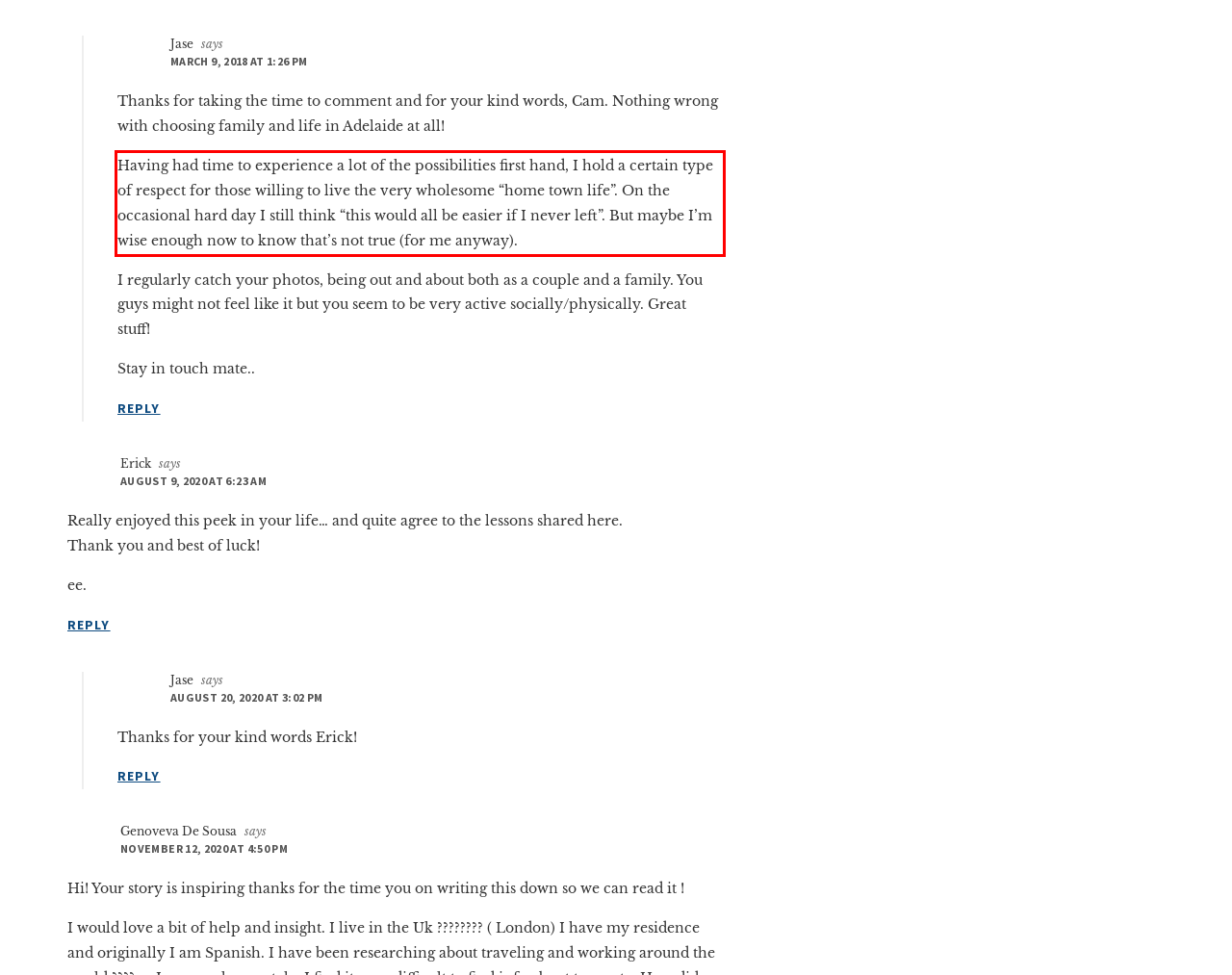Given a screenshot of a webpage, identify the red bounding box and perform OCR to recognize the text within that box.

Having had time to experience a lot of the possibilities first hand, I hold a certain type of respect for those willing to live the very wholesome “home town life”. On the occasional hard day I still think “this would all be easier if I never left”. But maybe I’m wise enough now to know that’s not true (for me anyway).